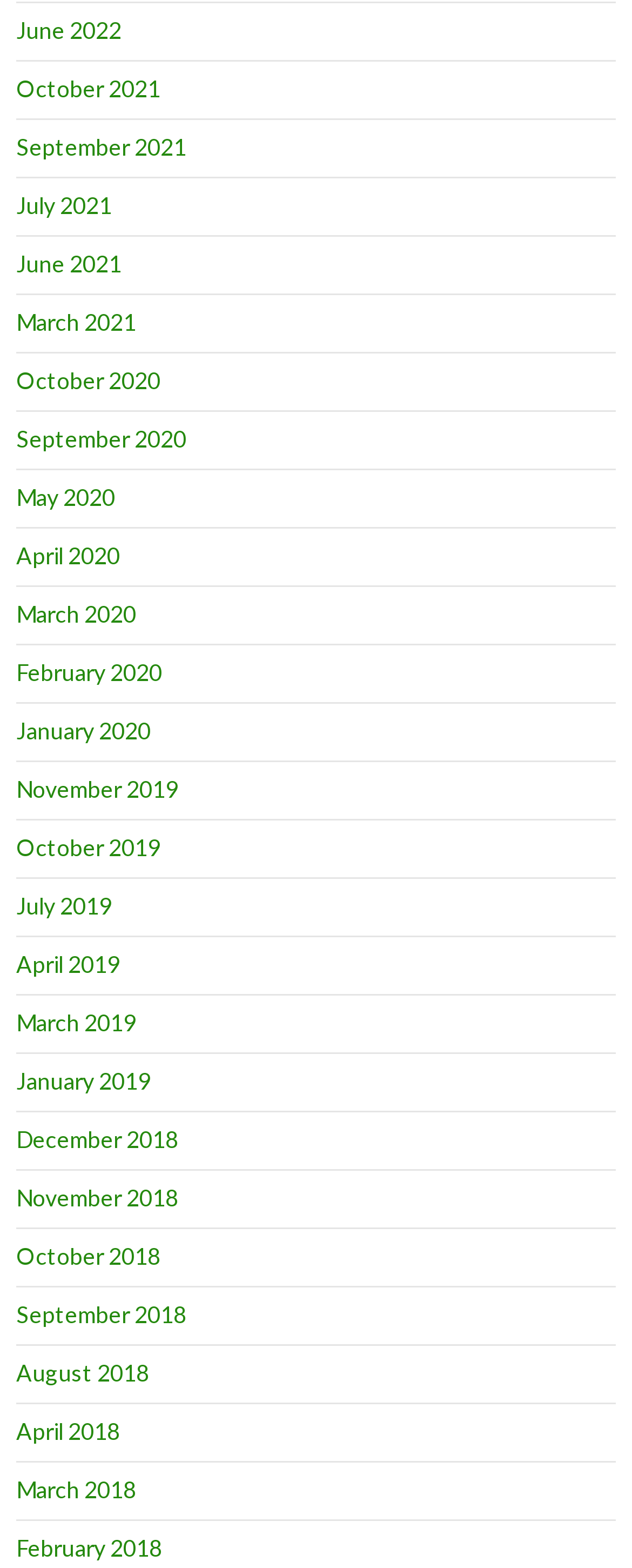Highlight the bounding box coordinates of the element that should be clicked to carry out the following instruction: "view September 2021". The coordinates must be given as four float numbers ranging from 0 to 1, i.e., [left, top, right, bottom].

[0.026, 0.085, 0.295, 0.102]